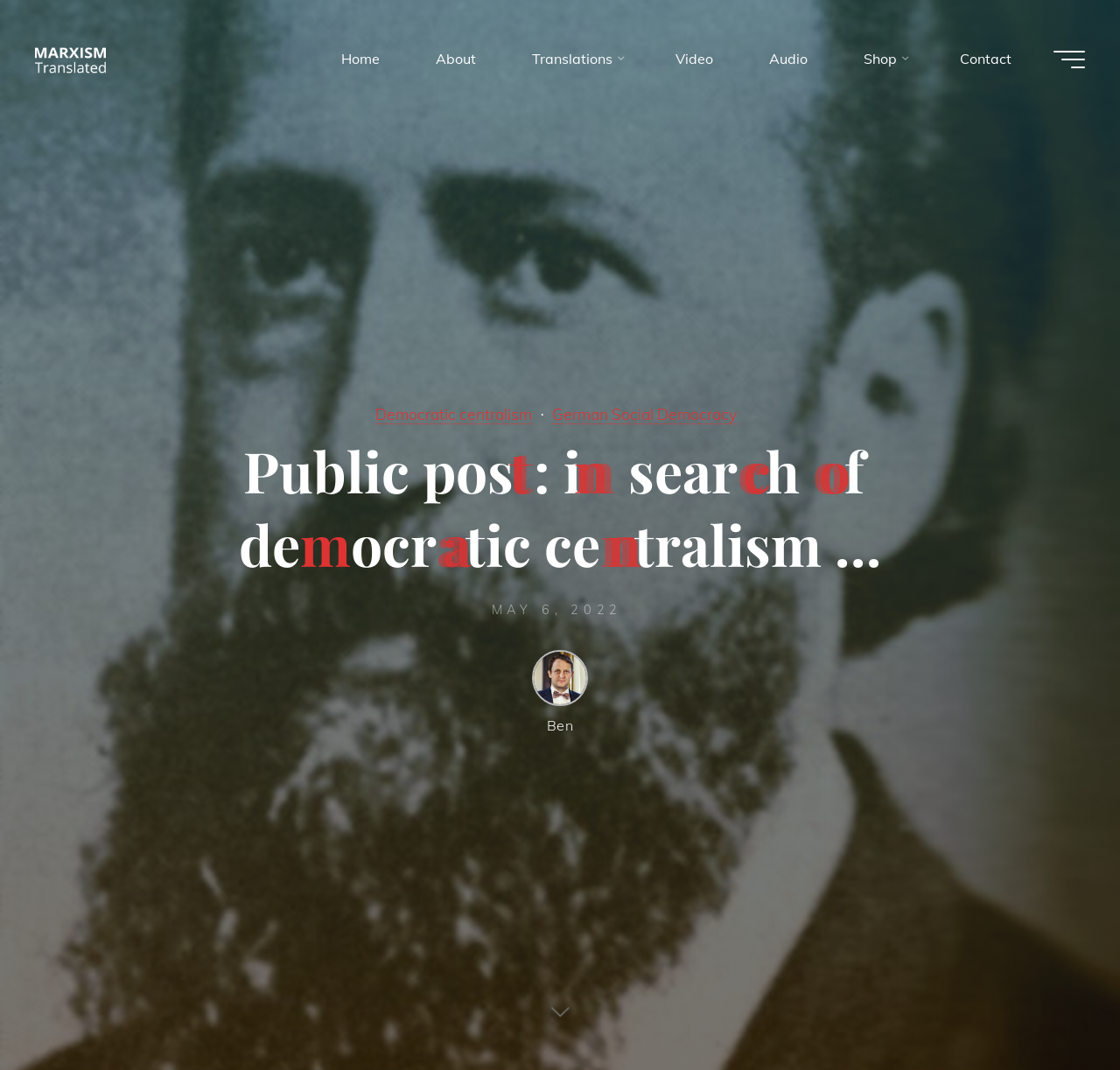Specify the bounding box coordinates of the element's region that should be clicked to achieve the following instruction: "Click on the 'Democratic centralism' link". The bounding box coordinates consist of four float numbers between 0 and 1, in the format [left, top, right, bottom].

[0.335, 0.378, 0.475, 0.397]